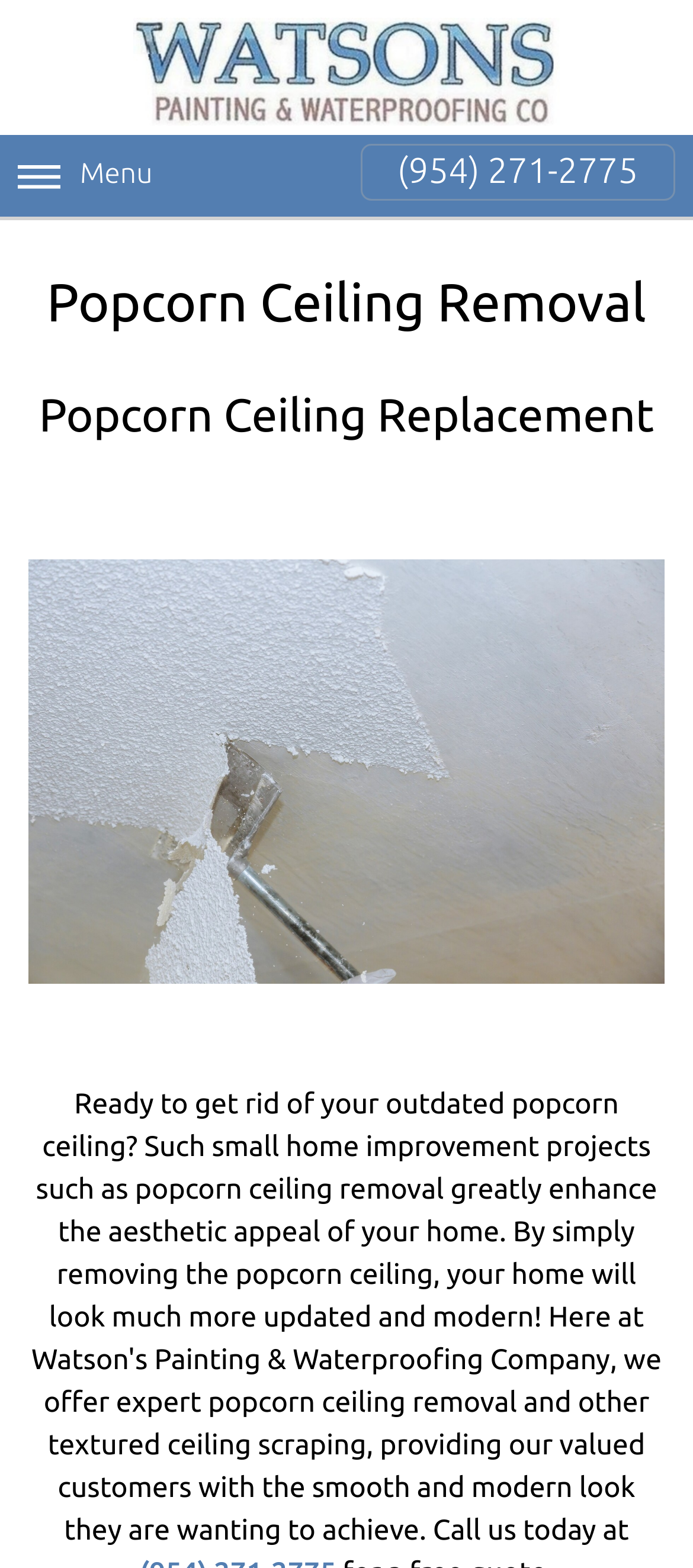What is the width of the menu element?
Please respond to the question with a detailed and thorough explanation.

I examined the StaticText element with the text 'Menu' and found its bounding box coordinates [0.115, 0.101, 0.22, 0.121]. The width of the element is the difference between the right and left coordinates, which is 0.22 - 0.115 = 0.105.